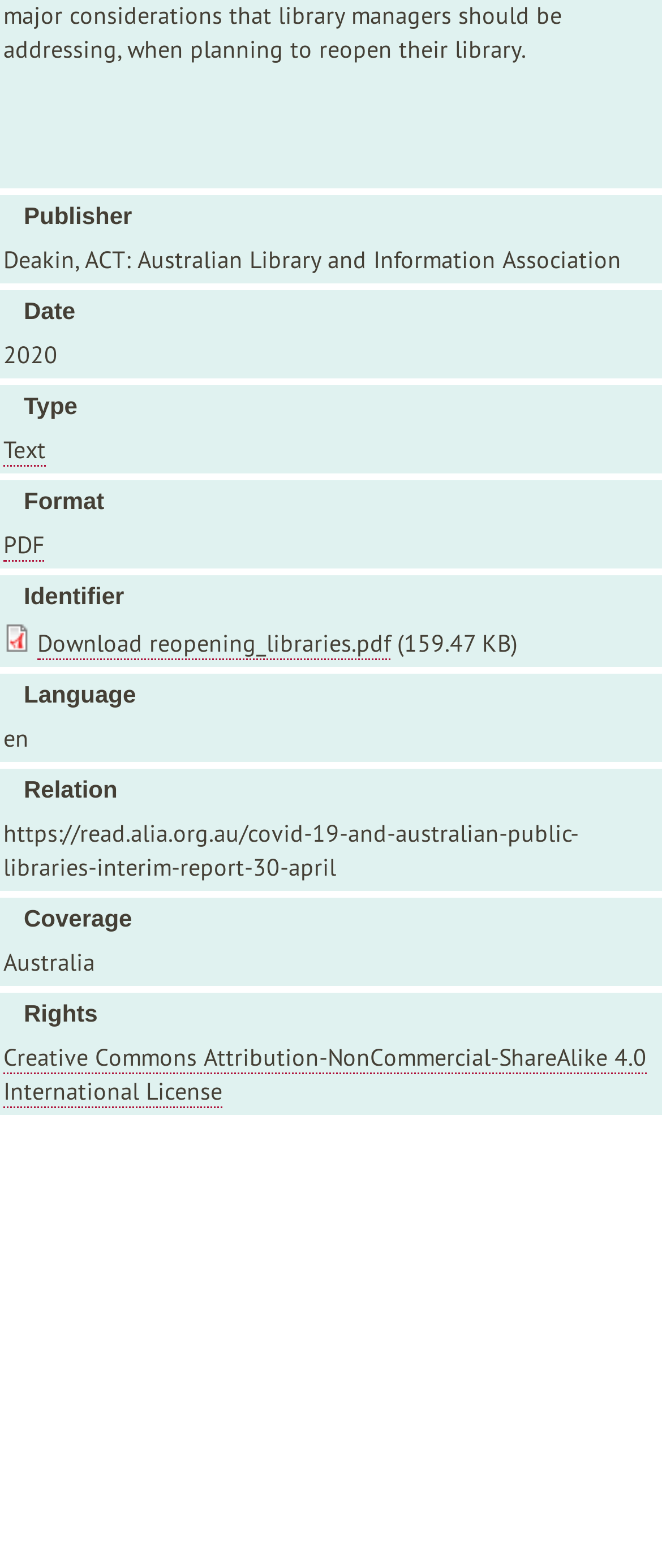Locate the bounding box of the UI element described by: "Download reopening_libraries.pdf" in the given webpage screenshot.

[0.056, 0.4, 0.59, 0.421]